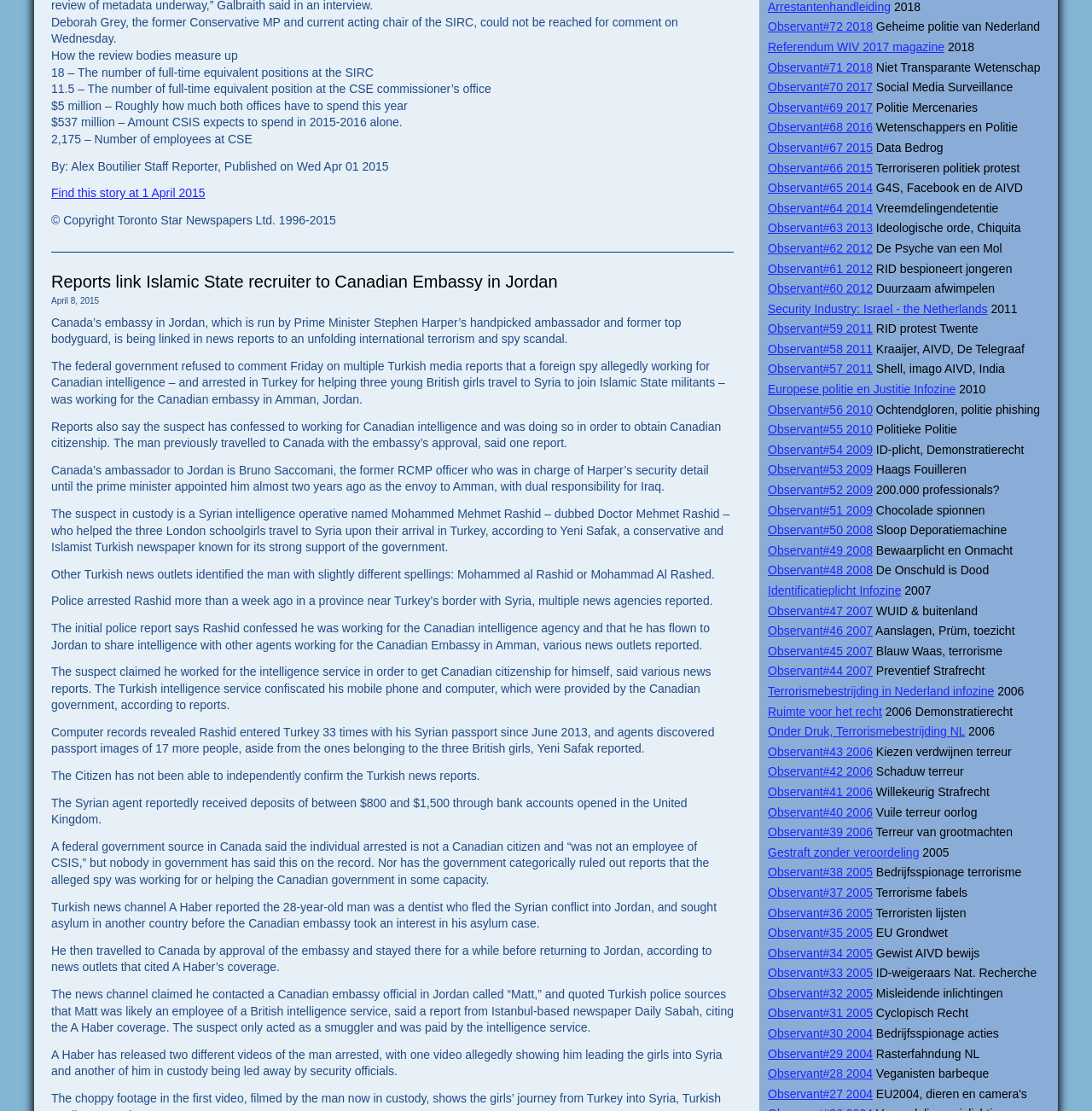Determine the bounding box coordinates for the clickable element to execute this instruction: "Learn more about the Principal". Provide the coordinates as four float numbers between 0 and 1, i.e., [left, top, right, bottom].

None